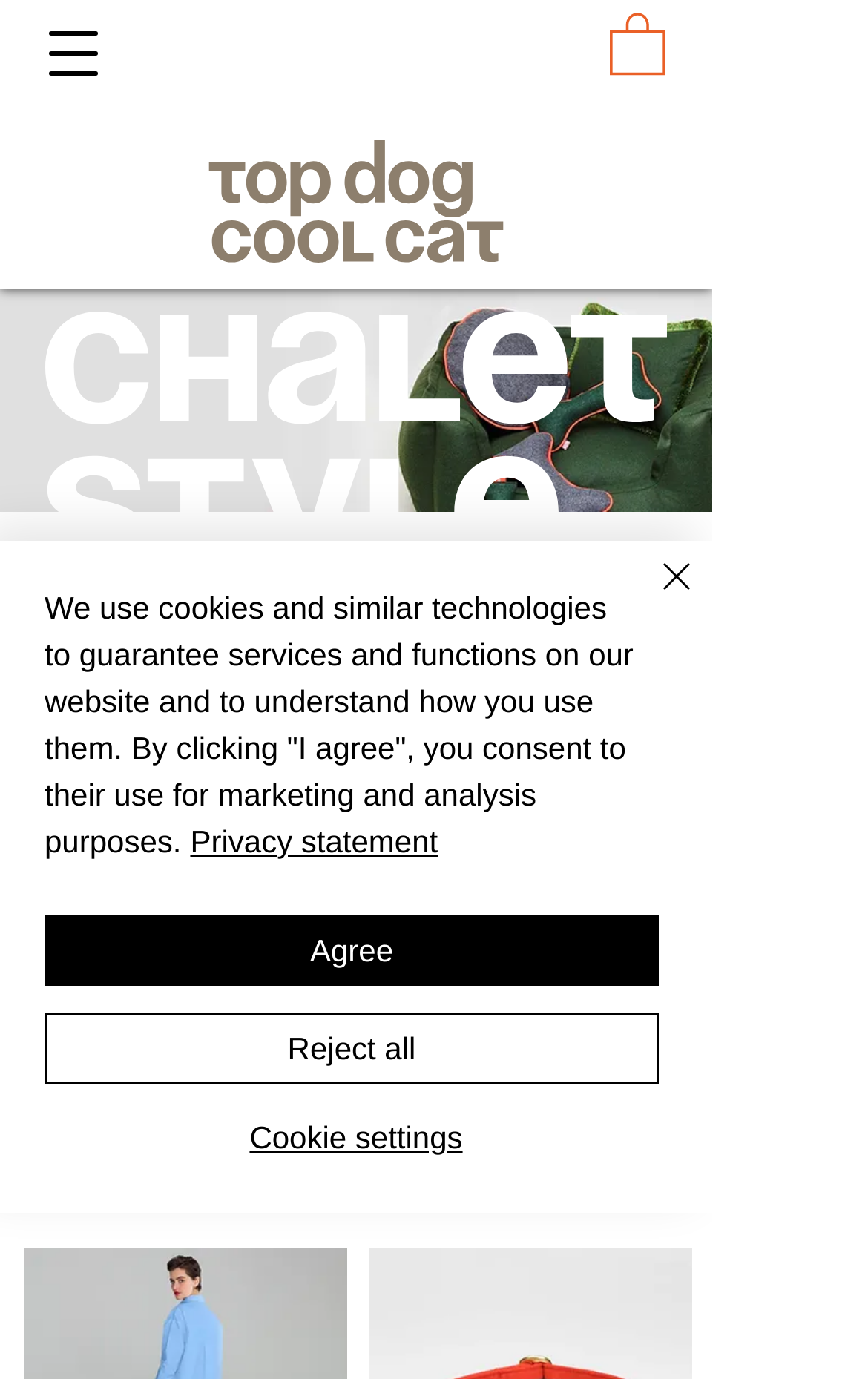Review the image closely and give a comprehensive answer to the question: How many buttons are present in the cookie alert?

The cookie alert has four buttons: 'Agree', 'Reject all', 'Cookie settings', and 'Close', which are identified by their element types and bounding box coordinates.